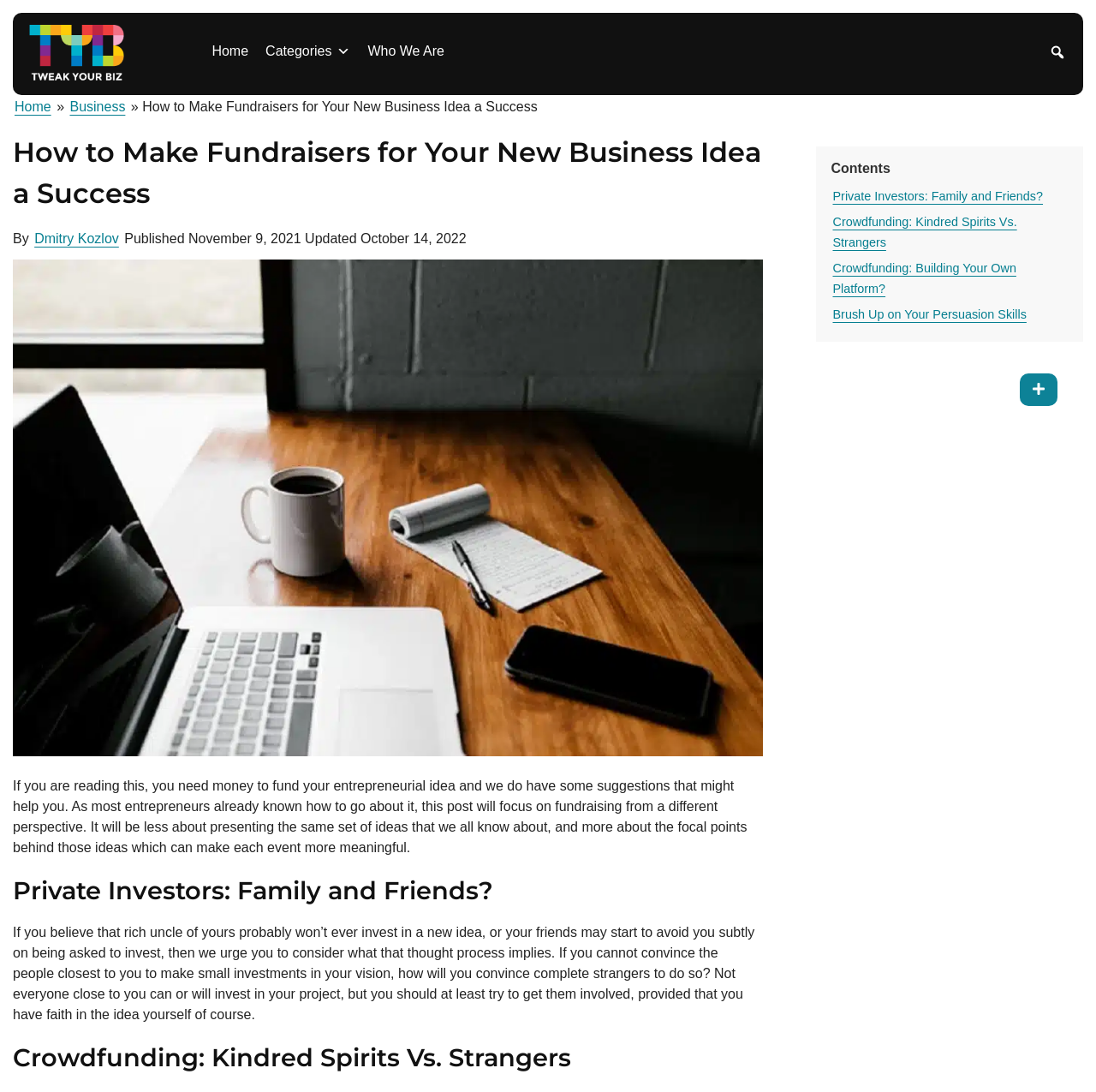Respond with a single word or phrase:
What is the category of the article?

Business